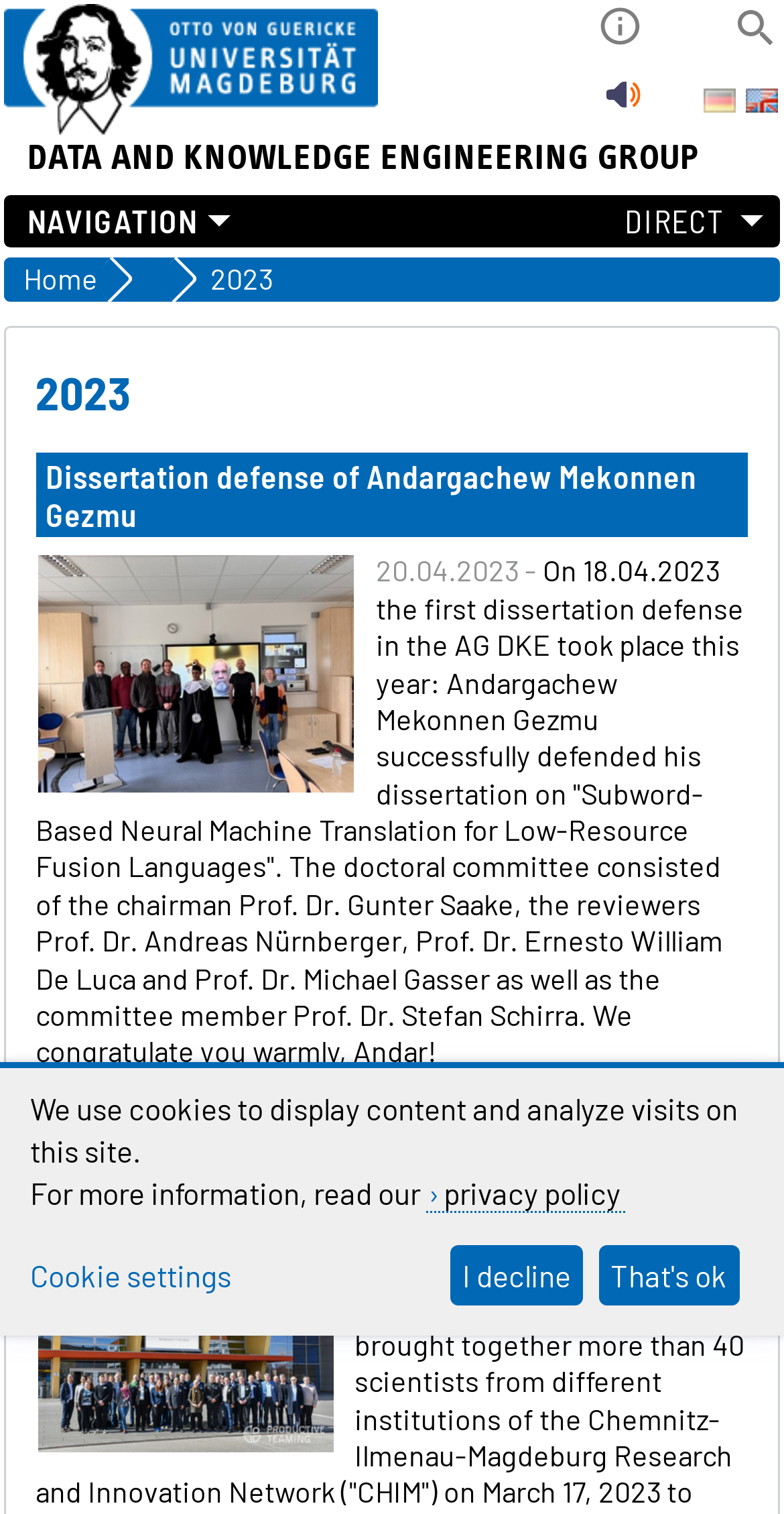How many news items are displayed on the webpage?
Please give a detailed and elaborate explanation in response to the question.

I counted the number of news items by looking at the layout table element which contains the news items, and I found two news items with headings 'Dissertation defense of Andargachew Mekonnen Gezmu' and 'Productive Teaming symposium for interdisciplinary dialogue'.